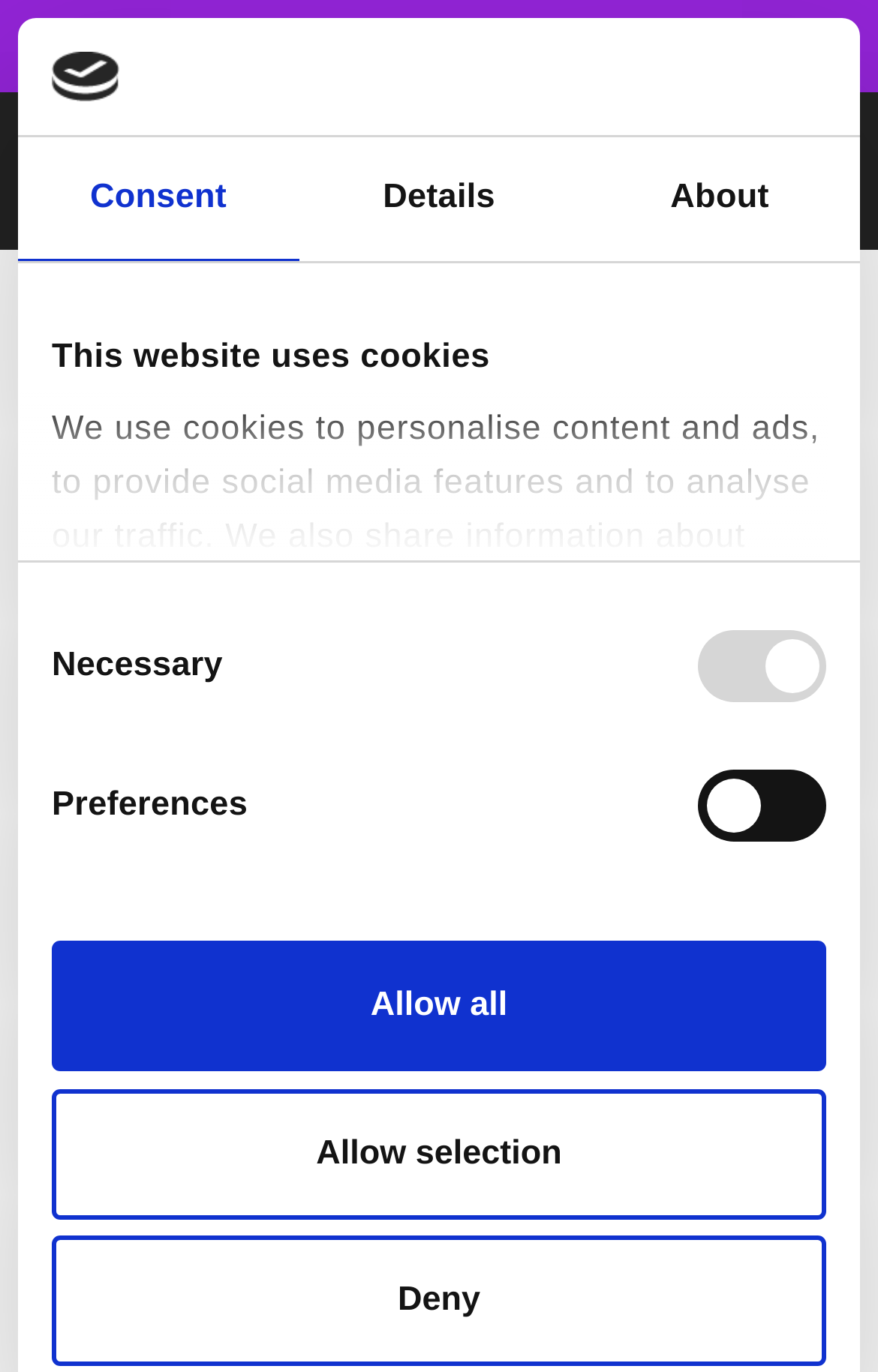Kindly determine the bounding box coordinates for the clickable area to achieve the given instruction: "Search".

[0.914, 0.014, 0.975, 0.053]